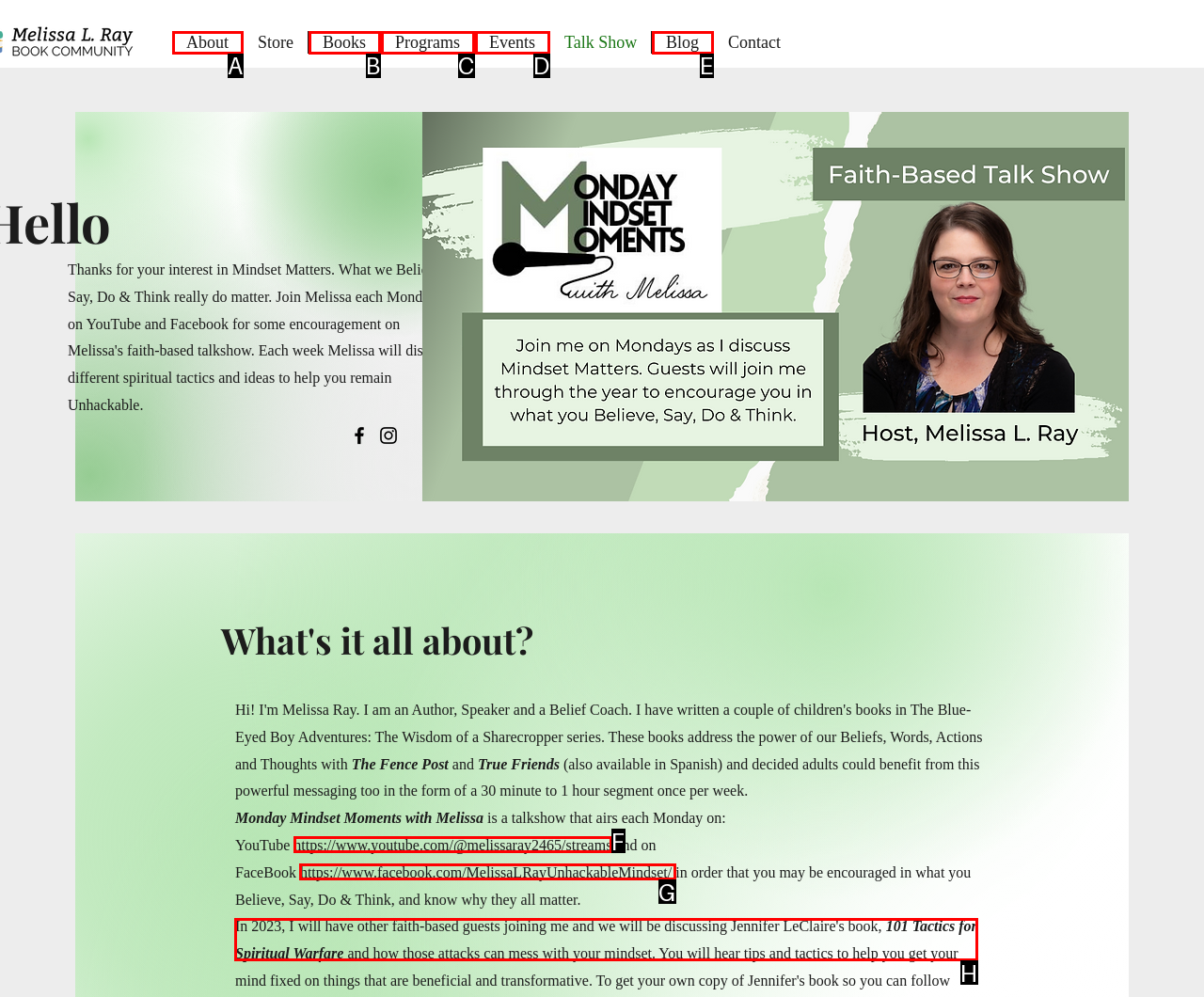Which option should be clicked to execute the following task: Read about 101 Tactics for Spiritual Warfare? Respond with the letter of the selected option.

H